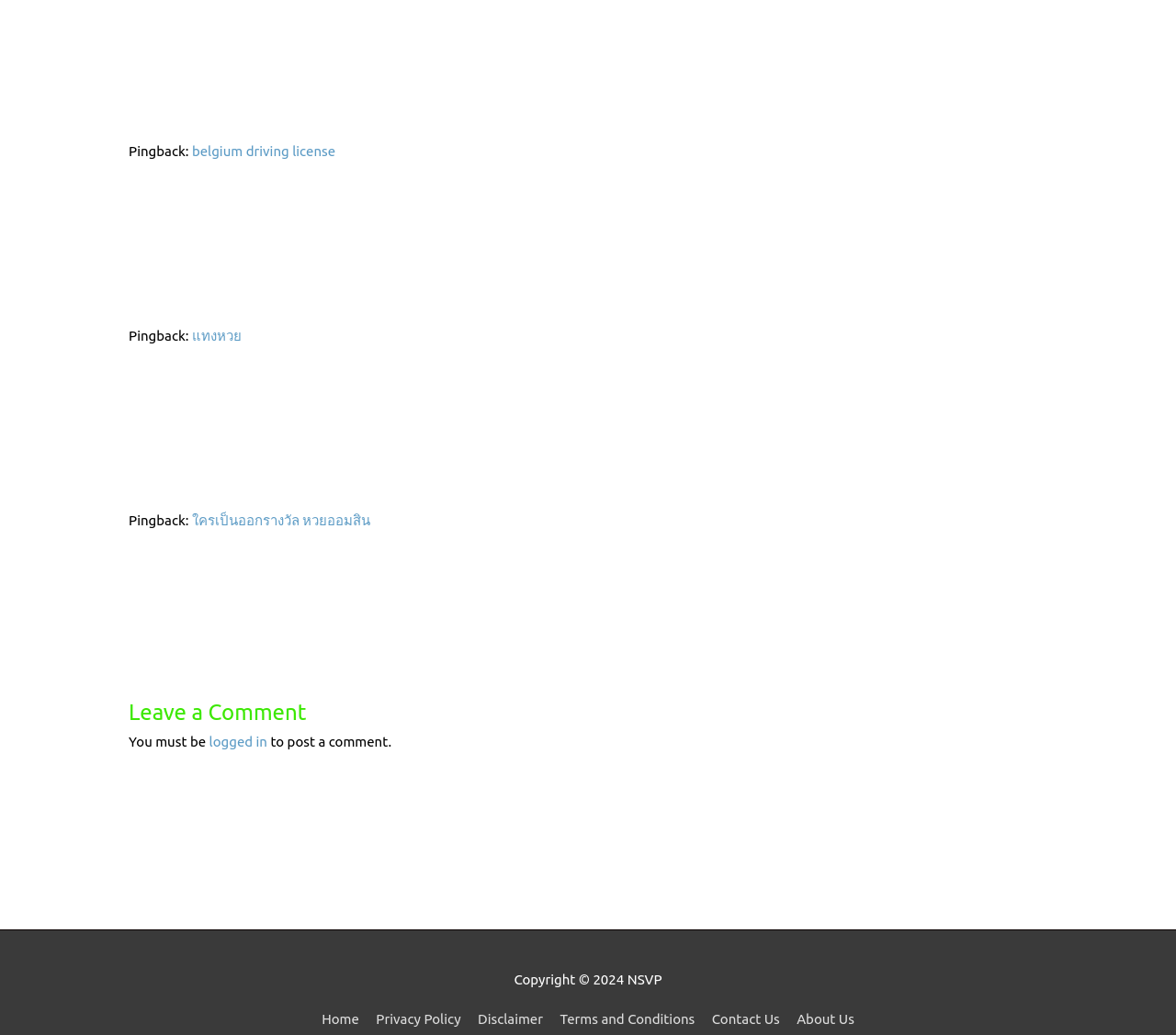Based on the provided description, "Disclaimer", find the bounding box of the corresponding UI element in the screenshot.

[0.4, 0.977, 0.468, 0.992]